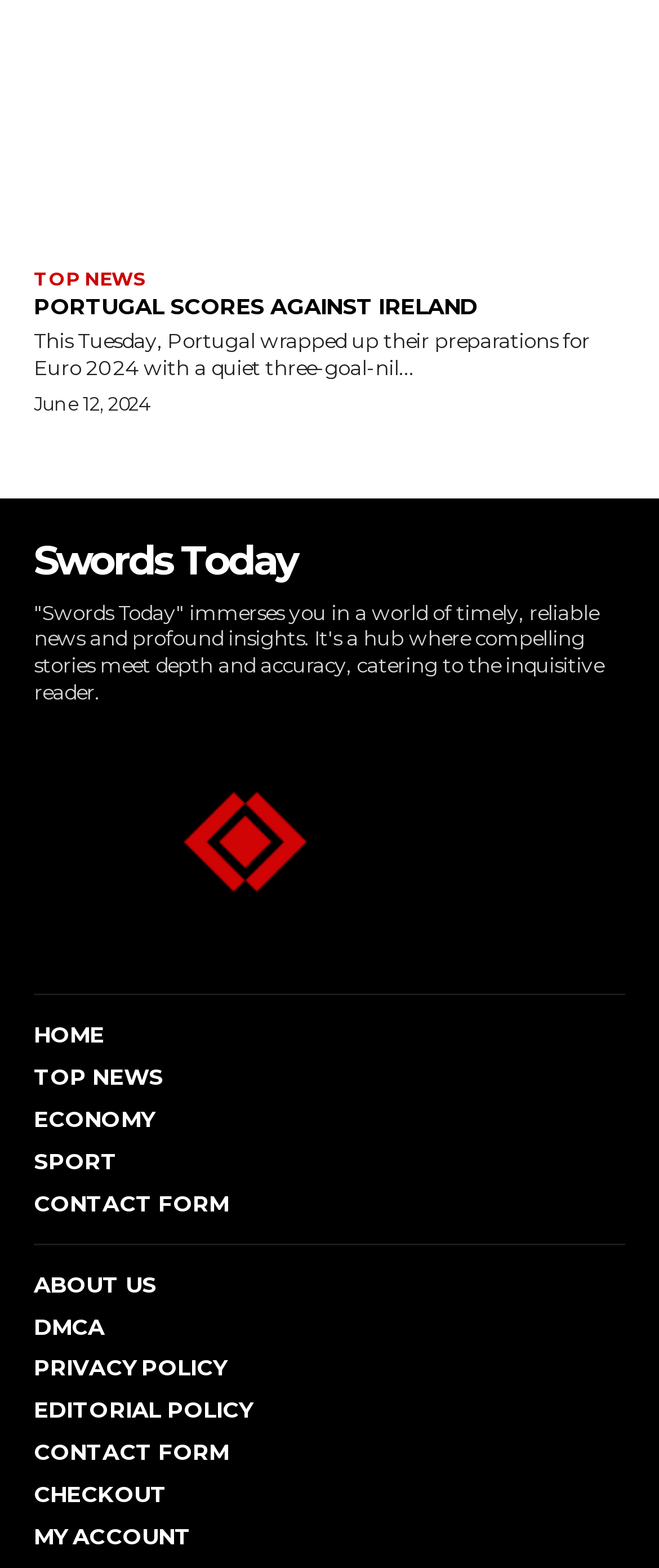Using the format (top-left x, top-left y, bottom-right x, bottom-right y), and given the element description, identify the bounding box coordinates within the screenshot: My account

[0.051, 0.971, 0.949, 0.989]